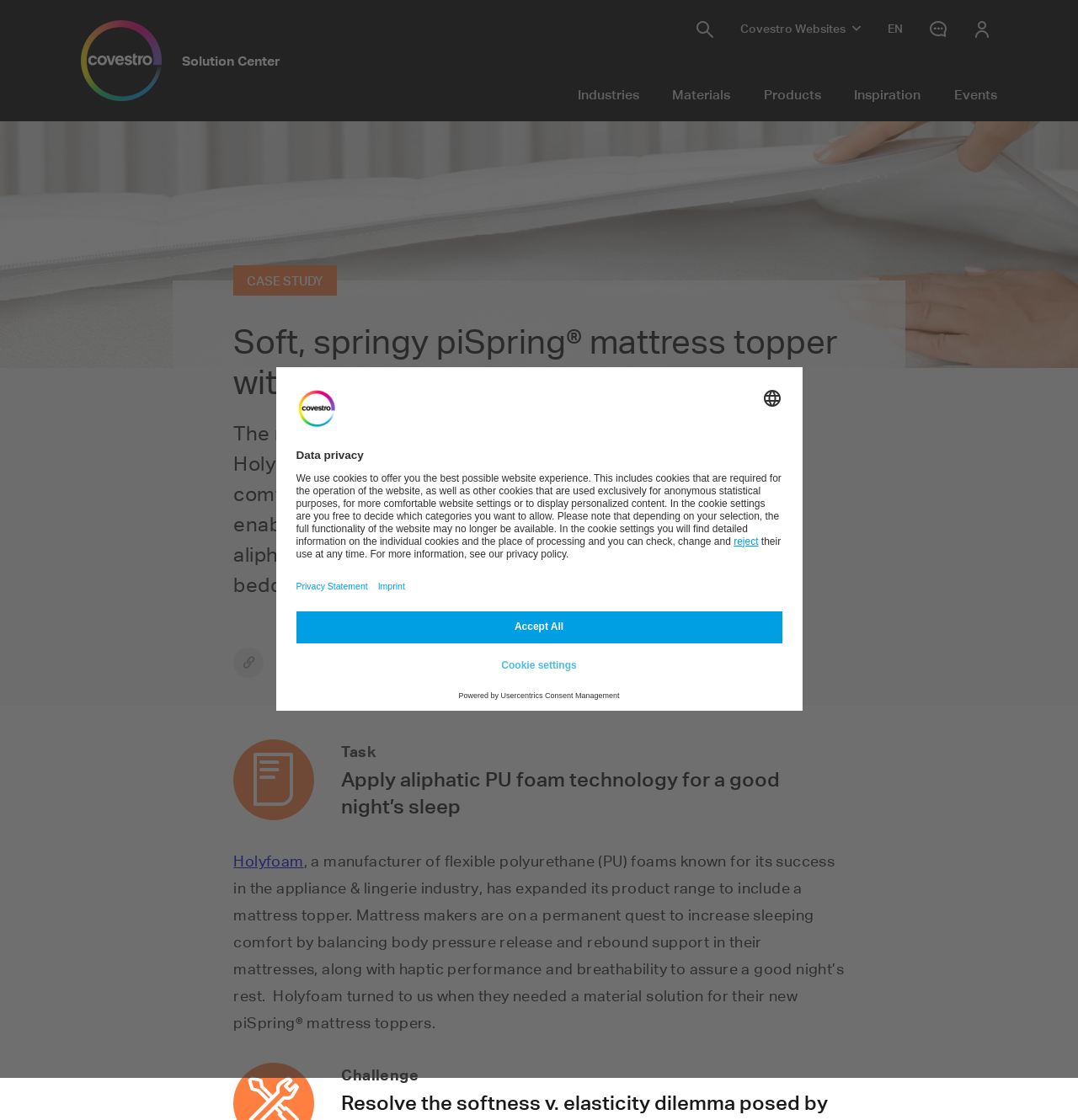Can you find the bounding box coordinates of the area I should click to execute the following instruction: "Select a language"?

[0.707, 0.347, 0.725, 0.365]